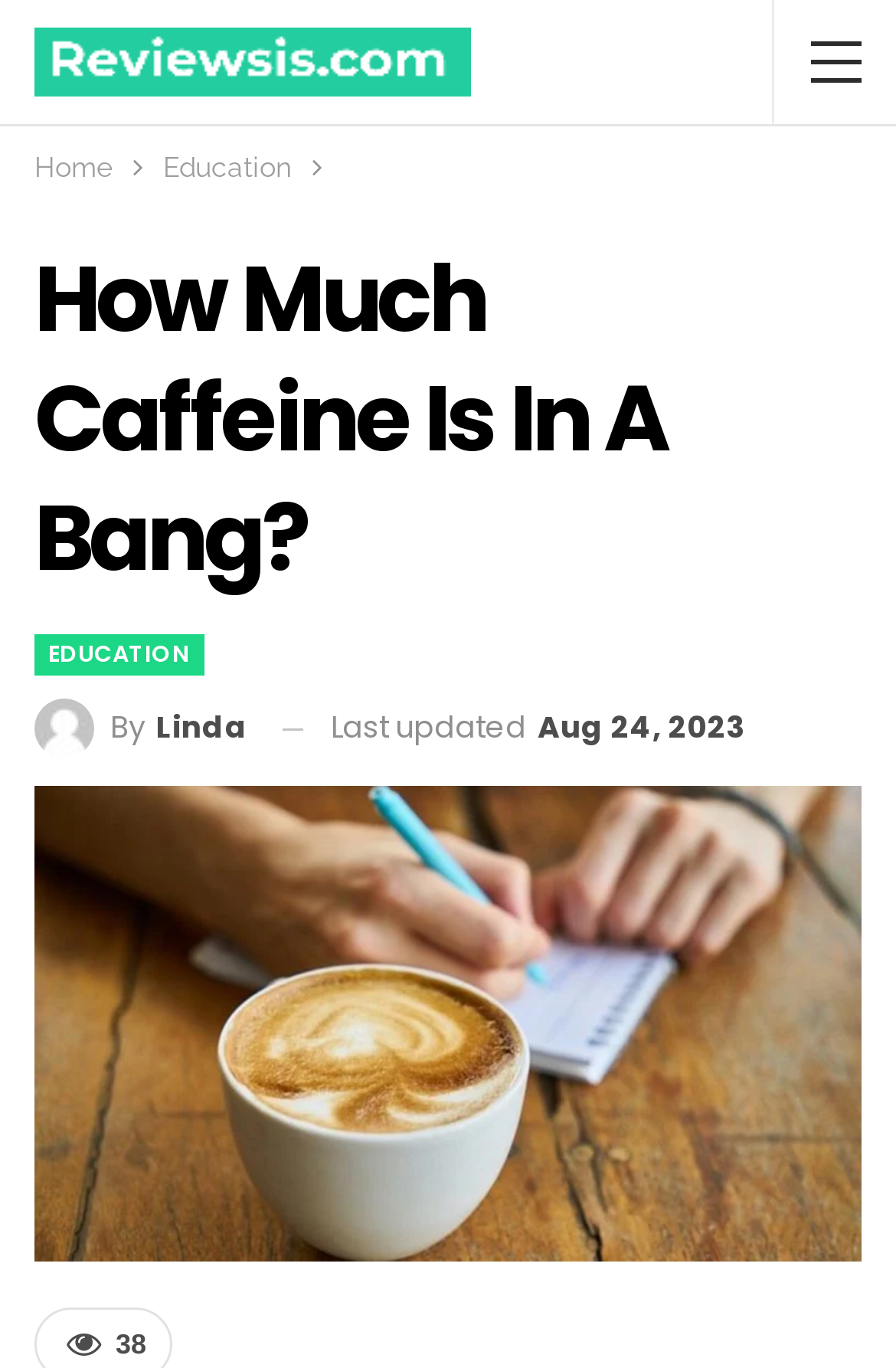What is the name of the website?
Respond to the question with a well-detailed and thorough answer.

I determined the name of the website by looking at the image element with the text 'Reviewsis' at the top of the page, which is likely the logo of the website.